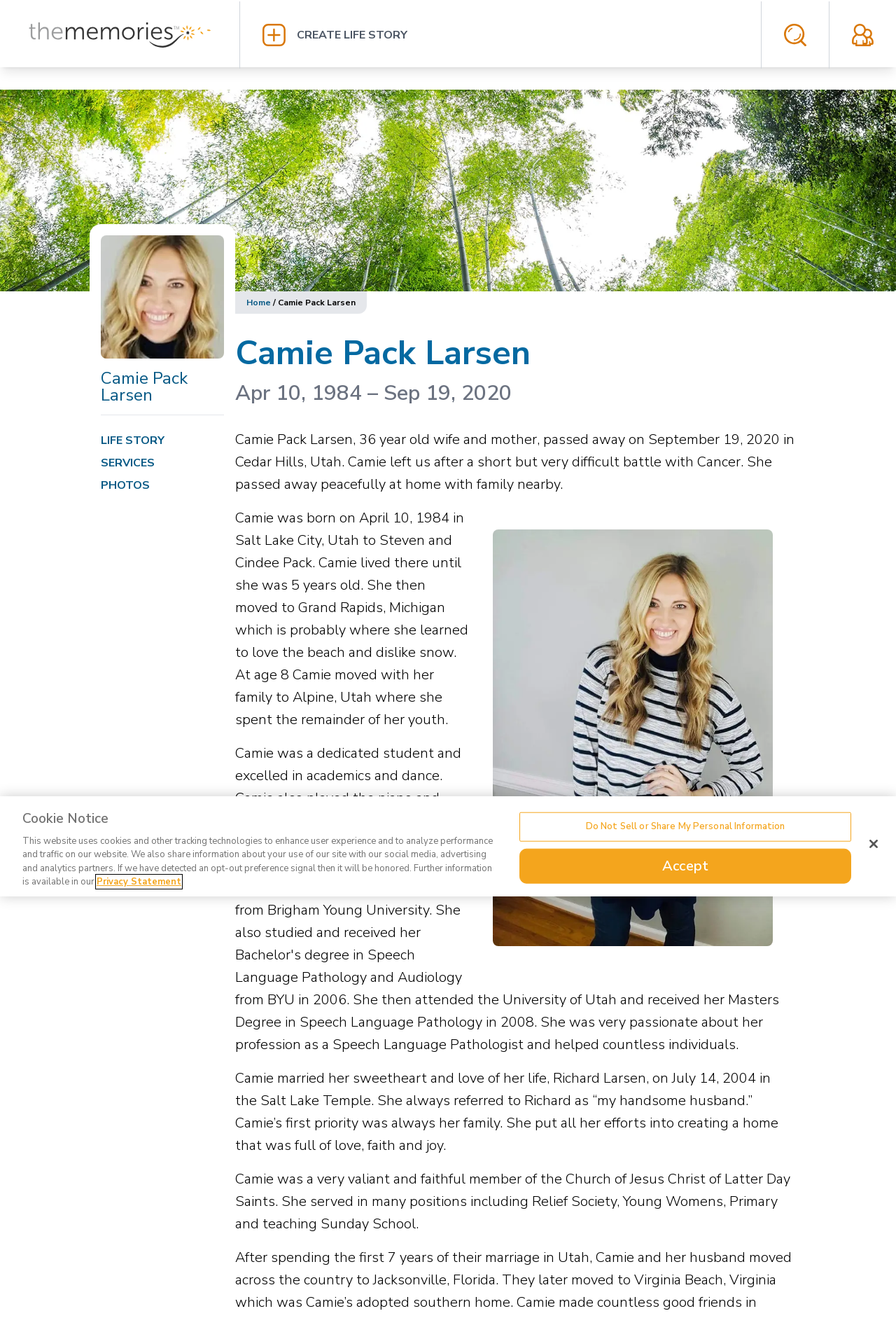Analyze the image and provide a detailed answer to the question: What is the date of birth of Camie Pack Larsen?

I found the answer by reading the text 'Apr 10, 1984 – Sep 19, 2020' which is located below the heading element with the name 'Camie Pack Larsen', indicating that it is the date of birth and death of the person.